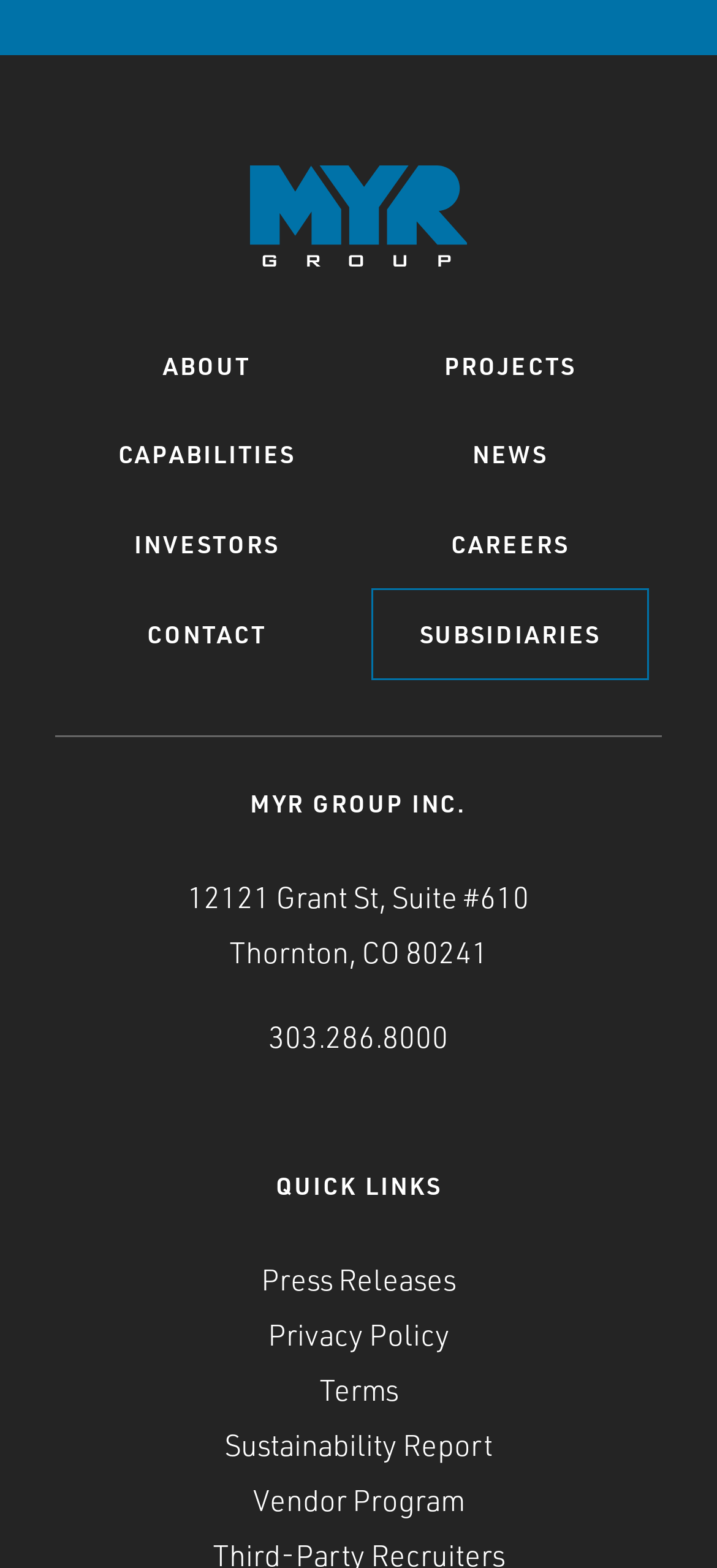Determine the bounding box coordinates for the clickable element required to fulfill the instruction: "View company address". Provide the coordinates as four float numbers between 0 and 1, i.e., [left, top, right, bottom].

[0.262, 0.56, 0.738, 0.619]